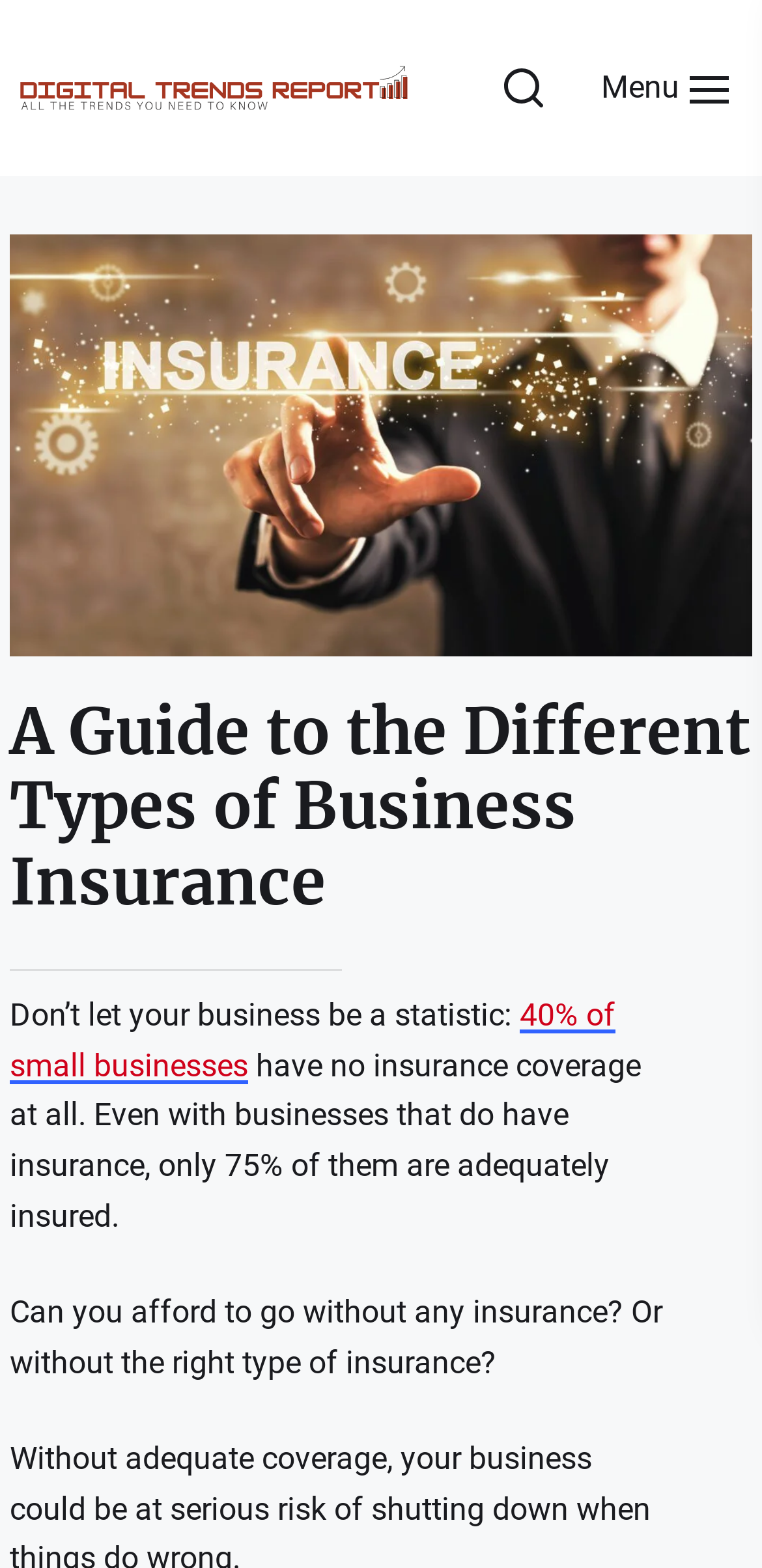Analyze and describe the webpage in a detailed narrative.

The webpage is a guide to different types of business insurance. At the top left, there is a link and an image with the text "Digital Trends Report". To the right of this, there are two buttons, one with no text and another labeled "Menu". 

Below the top elements, there is a large image that spans almost the entire width of the page, with a caption that reads "Are you looking for the right insurance for your business? Read here for a guide to the different types of business insurance to find your match." 

Below this image, there is a heading that reads "A Guide to the Different Types of Business Insurance". Following this heading, there is a paragraph of text that starts with "Don’t let your business be a statistic:" and continues to explain the importance of having adequate insurance coverage for small businesses. The text includes a link to "40% of small businesses" and provides statistics on the number of businesses that are adequately insured.